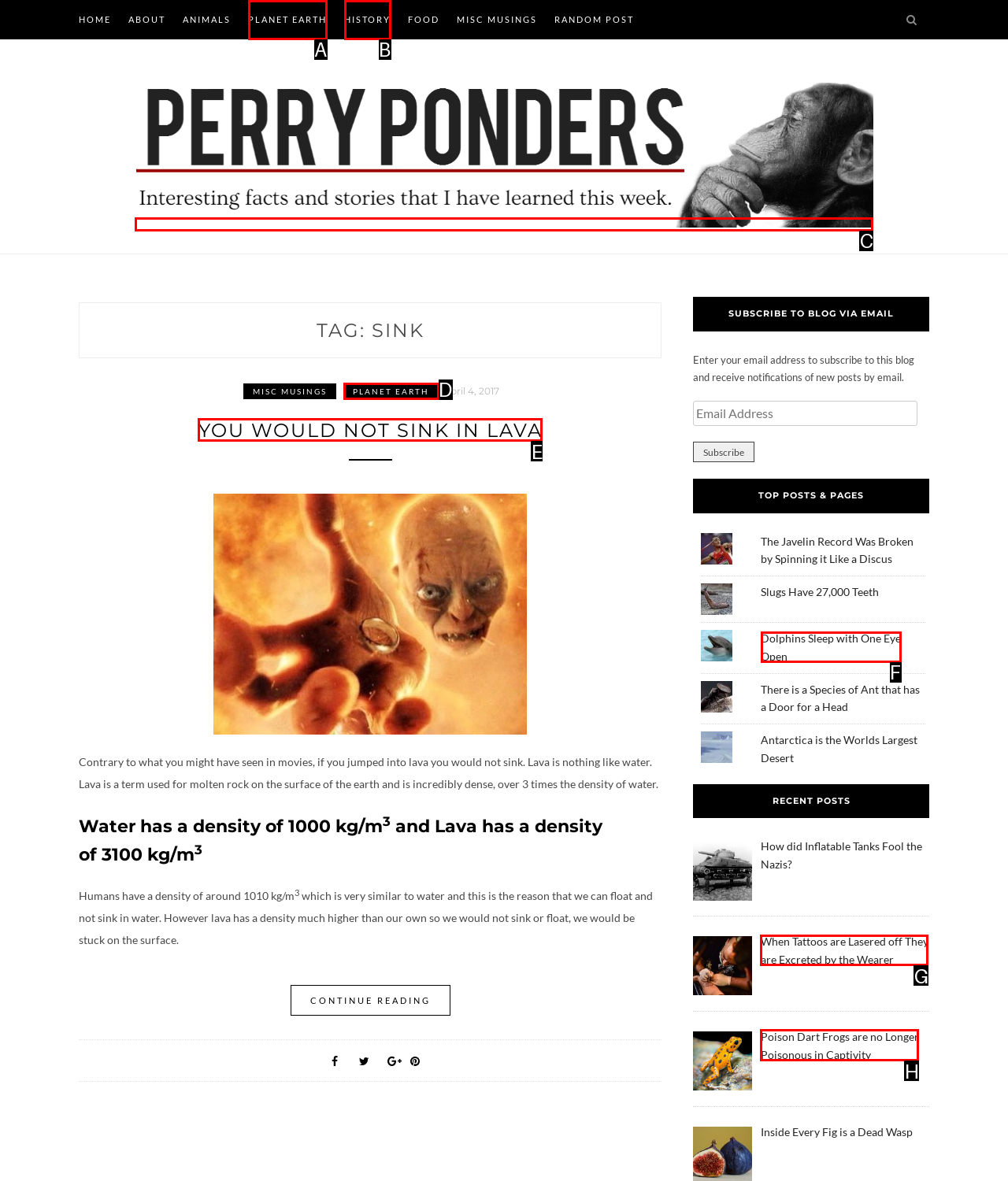Select the letter of the UI element you need to click on to fulfill this task: Click on the 'Rankings' link. Write down the letter only.

None